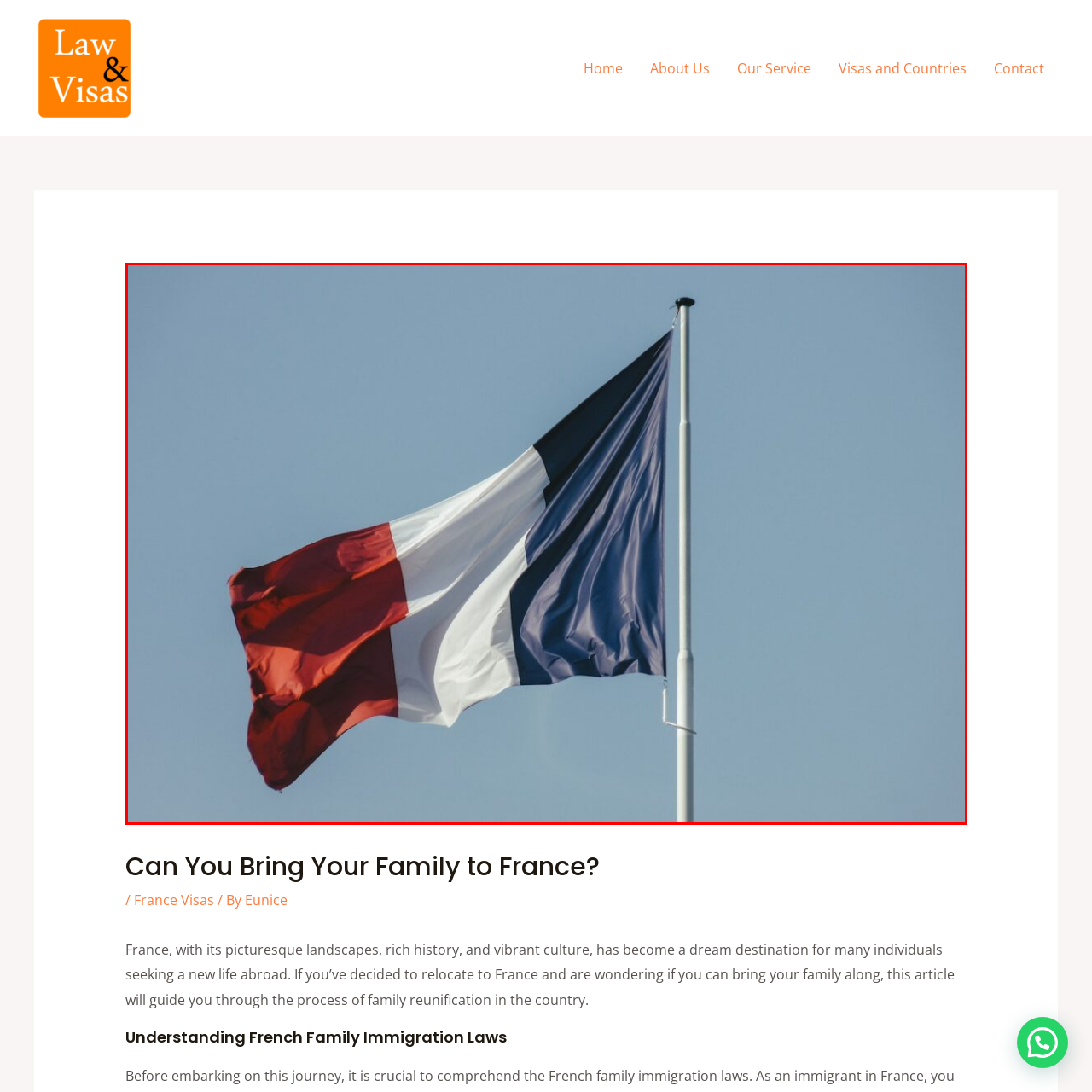Describe in detail what you see in the image highlighted by the red border.

The image depicts the French flag, prominently waving against a clear blue sky. The tricolor design features three vertical bands of blue, white, and red, with blue positioned on the hoist side. This symbol of France is often associated with French values such as liberty, equality, and fraternity. The context of this image ties to the theme of family reunification in France, as explored in the accompanying article, "Can You Bring Your Family to France?" which discusses immigration laws and the process for bringing family members to the country.